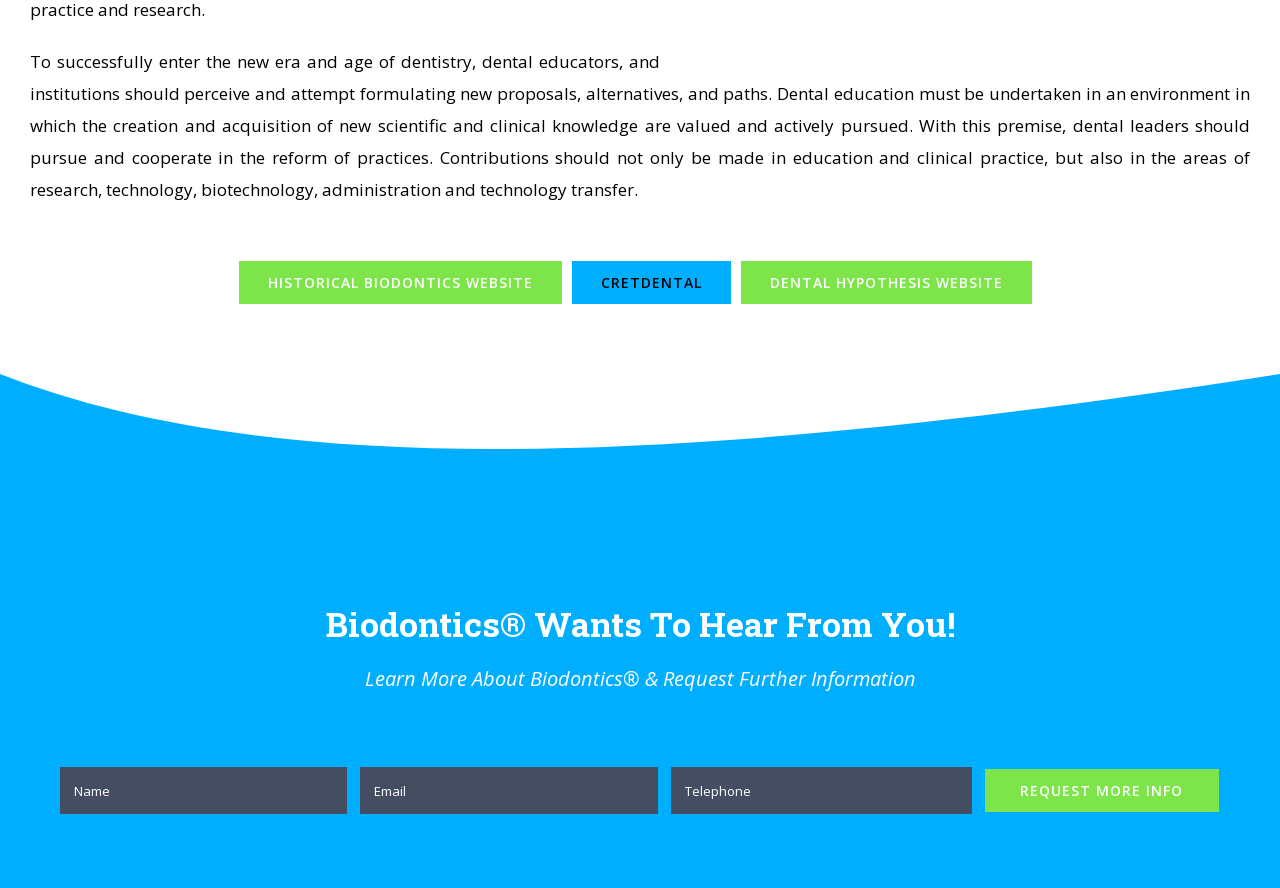What is the purpose of Biodontics?
Look at the image and answer the question with a single word or phrase.

Dental education reform